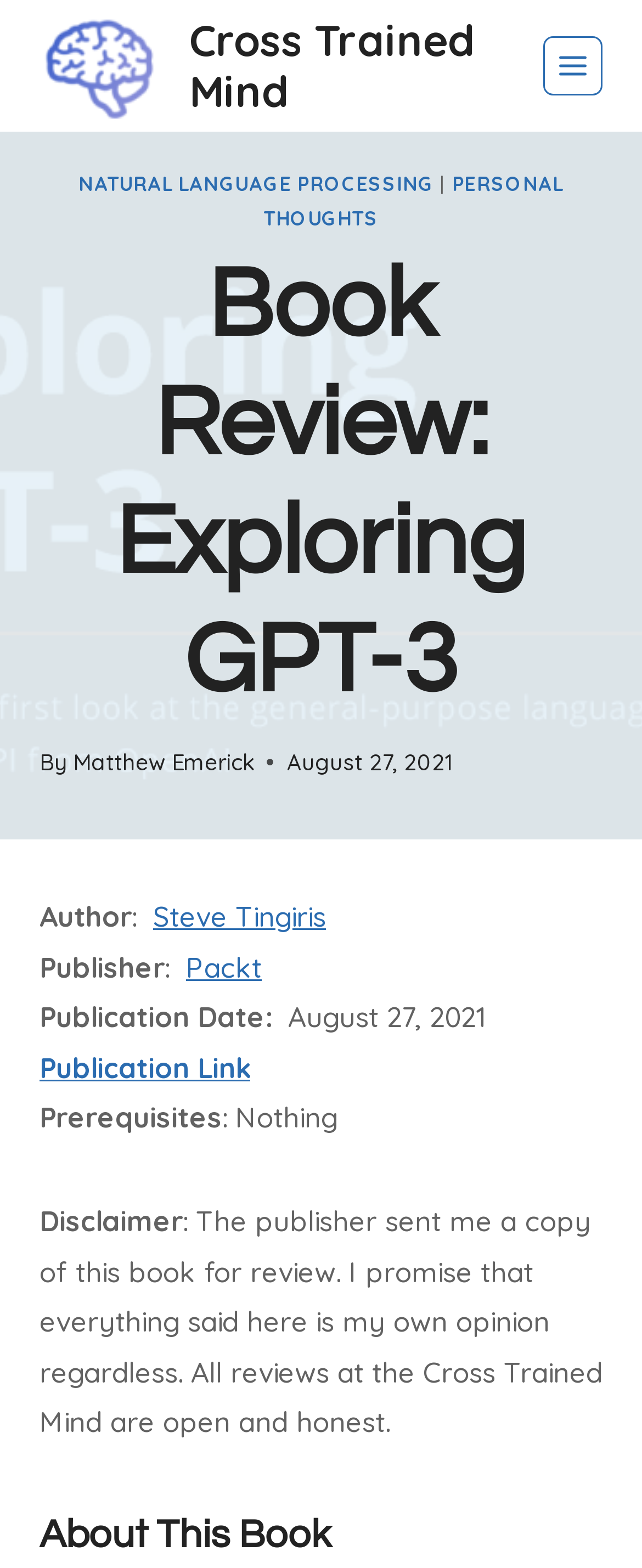What is the category of the webpage?
Give a single word or phrase answer based on the content of the image.

Book Review